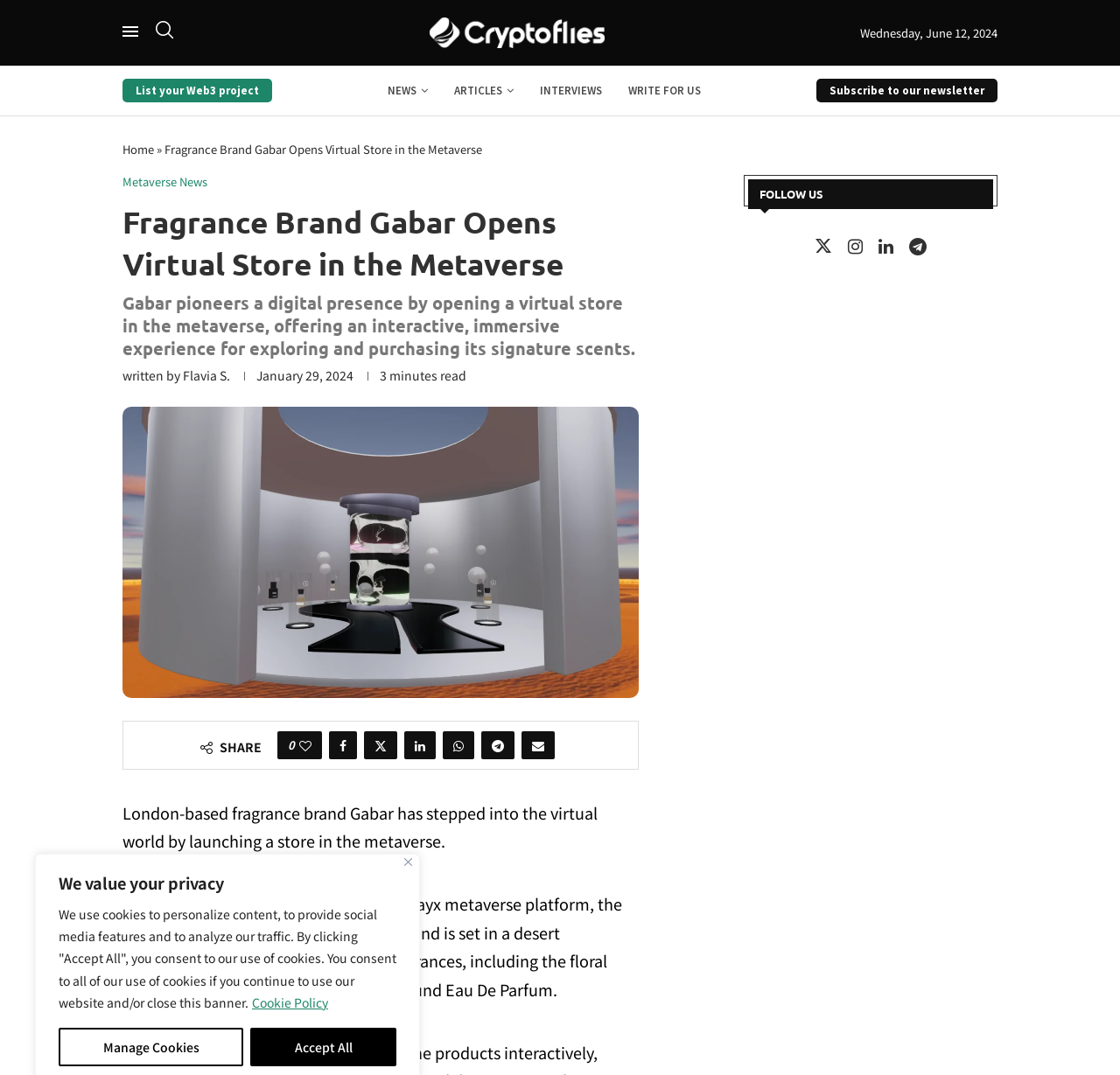Identify the bounding box coordinates of the clickable region to carry out the given instruction: "Follow us on Twitter".

[0.722, 0.22, 0.752, 0.239]